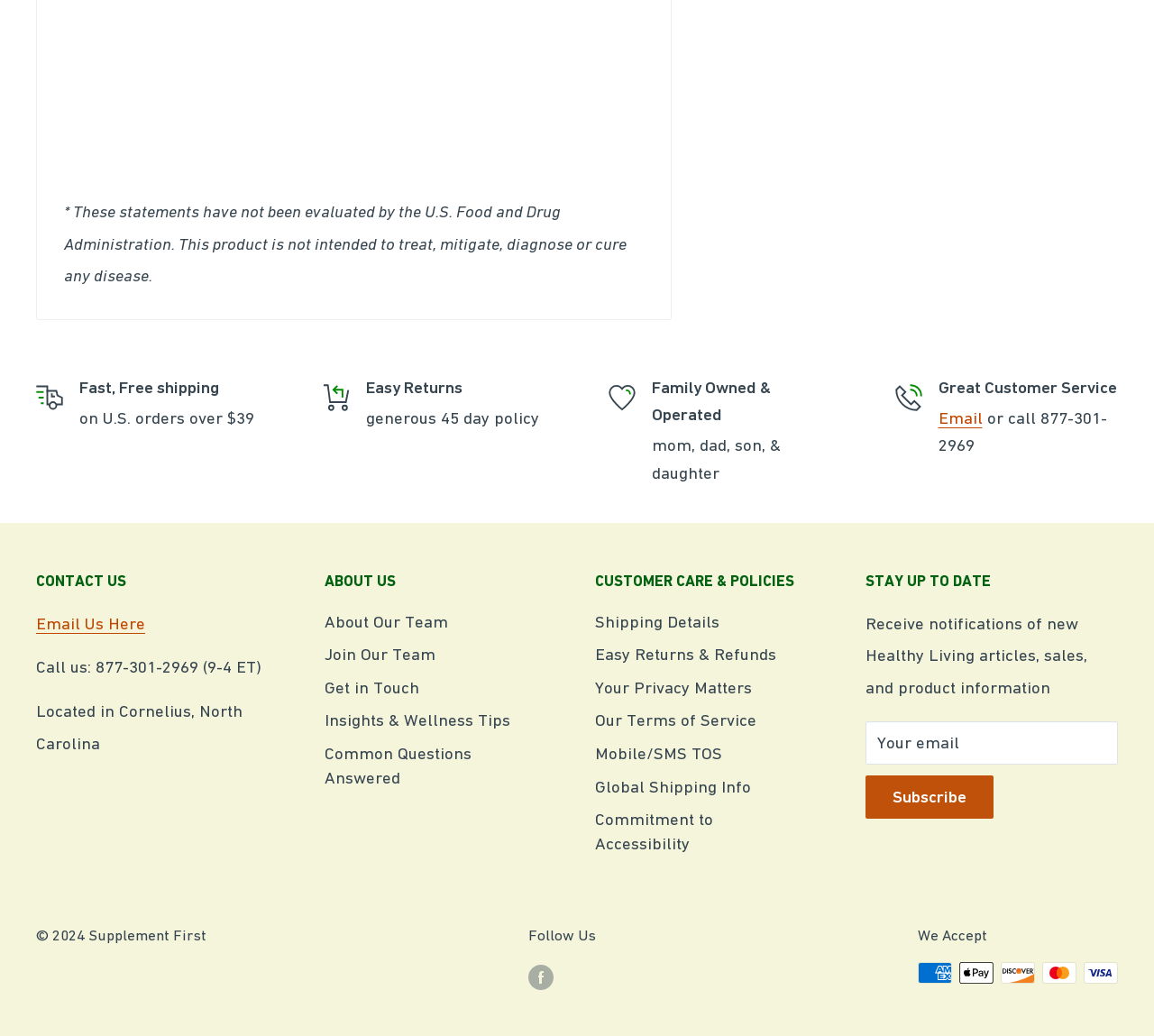Specify the bounding box coordinates of the area to click in order to execute this command: 'Click on the 'Related' link'. The coordinates should consist of four float numbers ranging from 0 to 1, and should be formatted as [left, top, right, bottom].

None